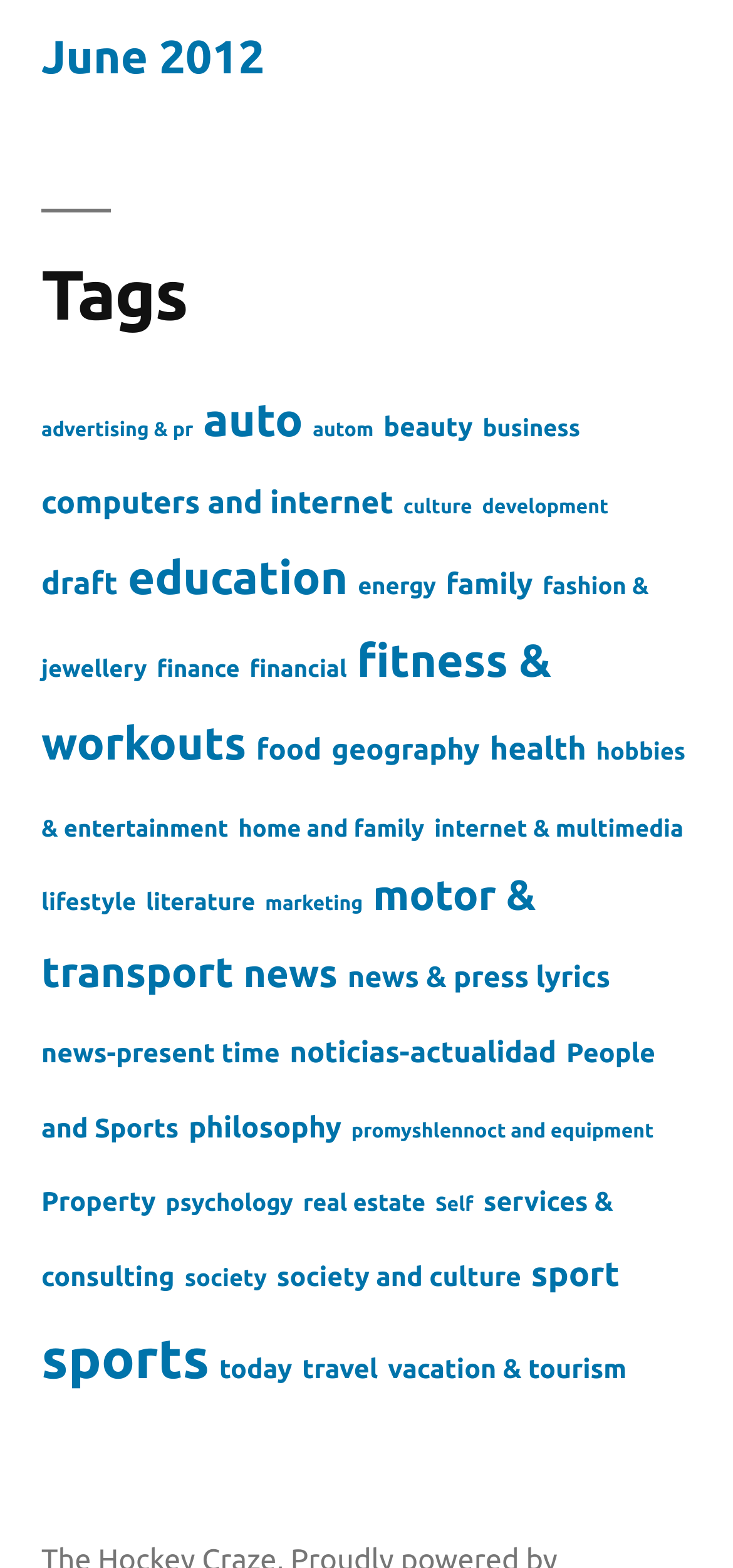Locate the UI element described by hide and provide its bounding box coordinates. Use the format (top-left x, top-left y, bottom-right x, bottom-right y) with all values as floating point numbers between 0 and 1.

None